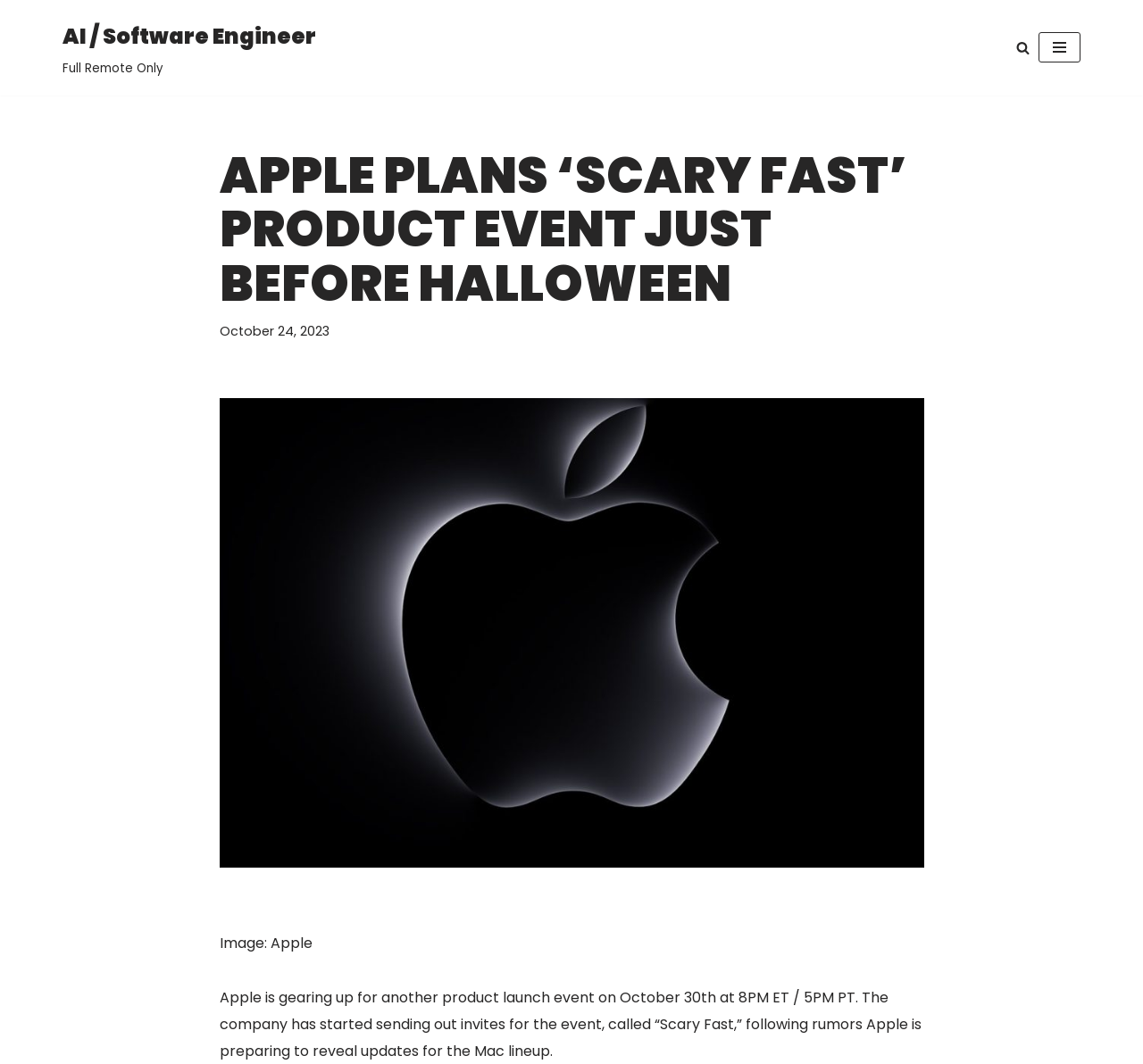Highlight the bounding box of the UI element that corresponds to this description: "Skip to content".

[0.0, 0.027, 0.023, 0.044]